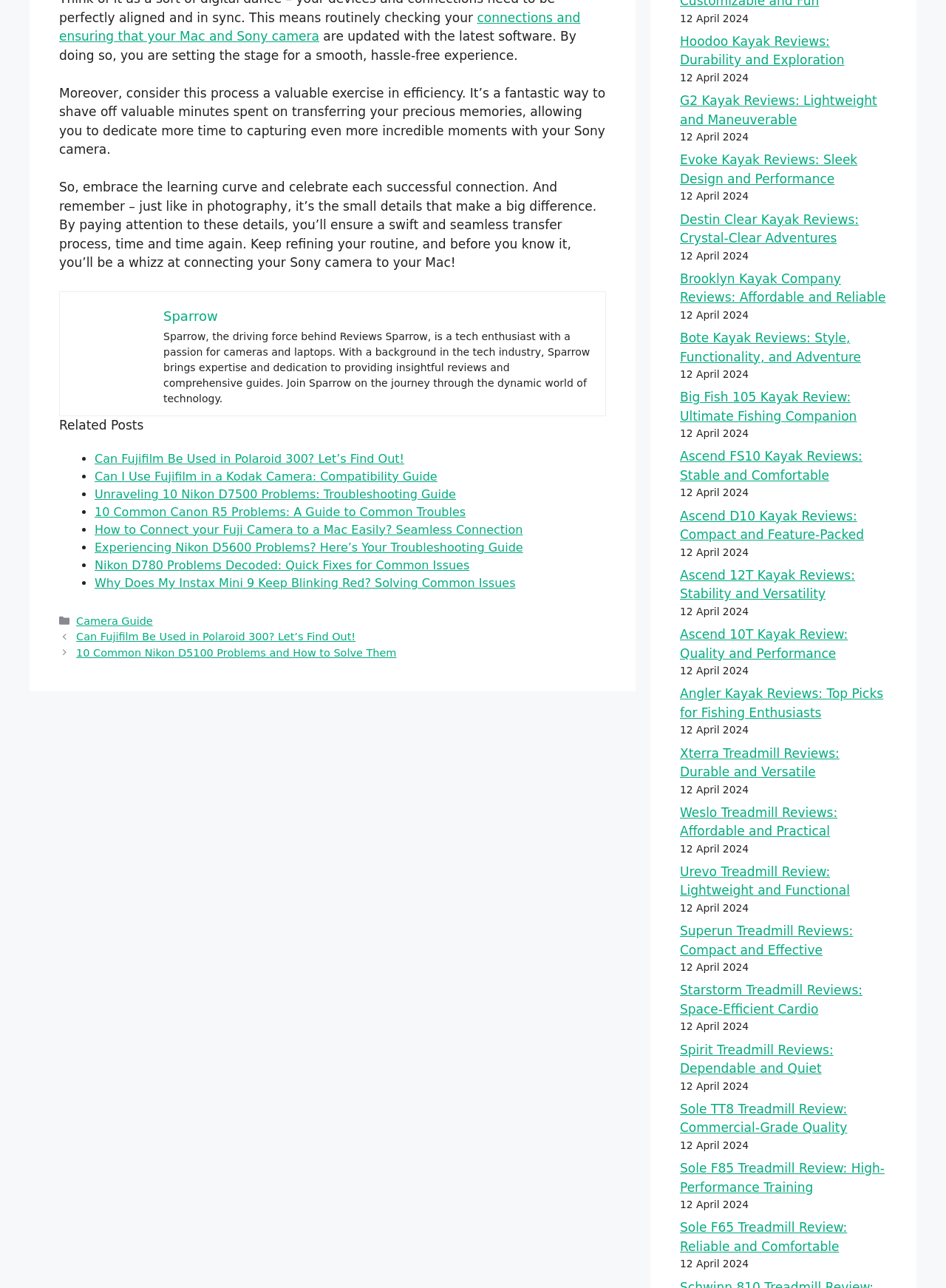Can you find the bounding box coordinates for the element that needs to be clicked to execute this instruction: "Read the article written by Sparrow"? The coordinates should be given as four float numbers between 0 and 1, i.e., [left, top, right, bottom].

[0.173, 0.24, 0.23, 0.252]